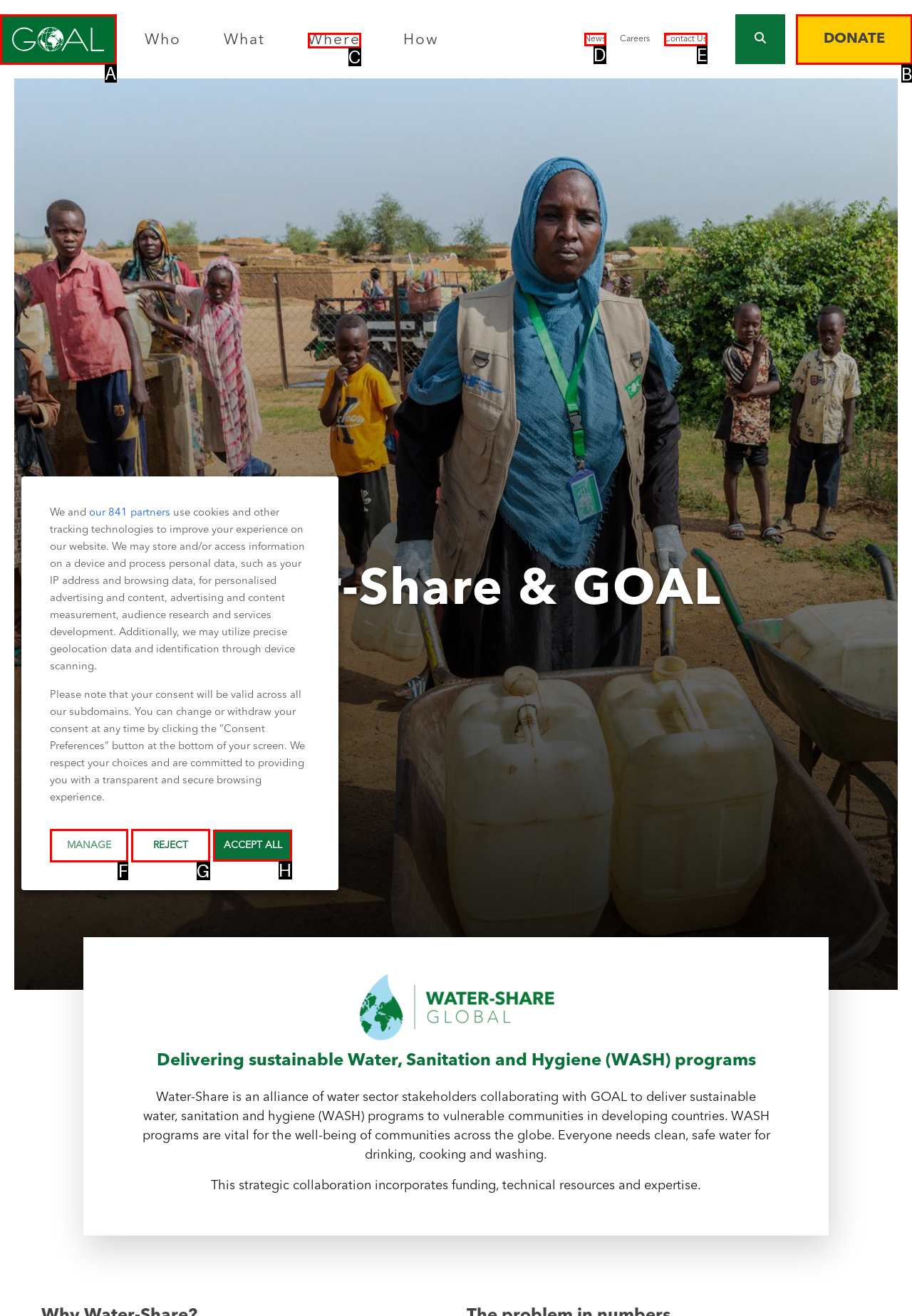Select the appropriate HTML element that needs to be clicked to finish the task: Click the DONATE button
Reply with the letter of the chosen option.

B